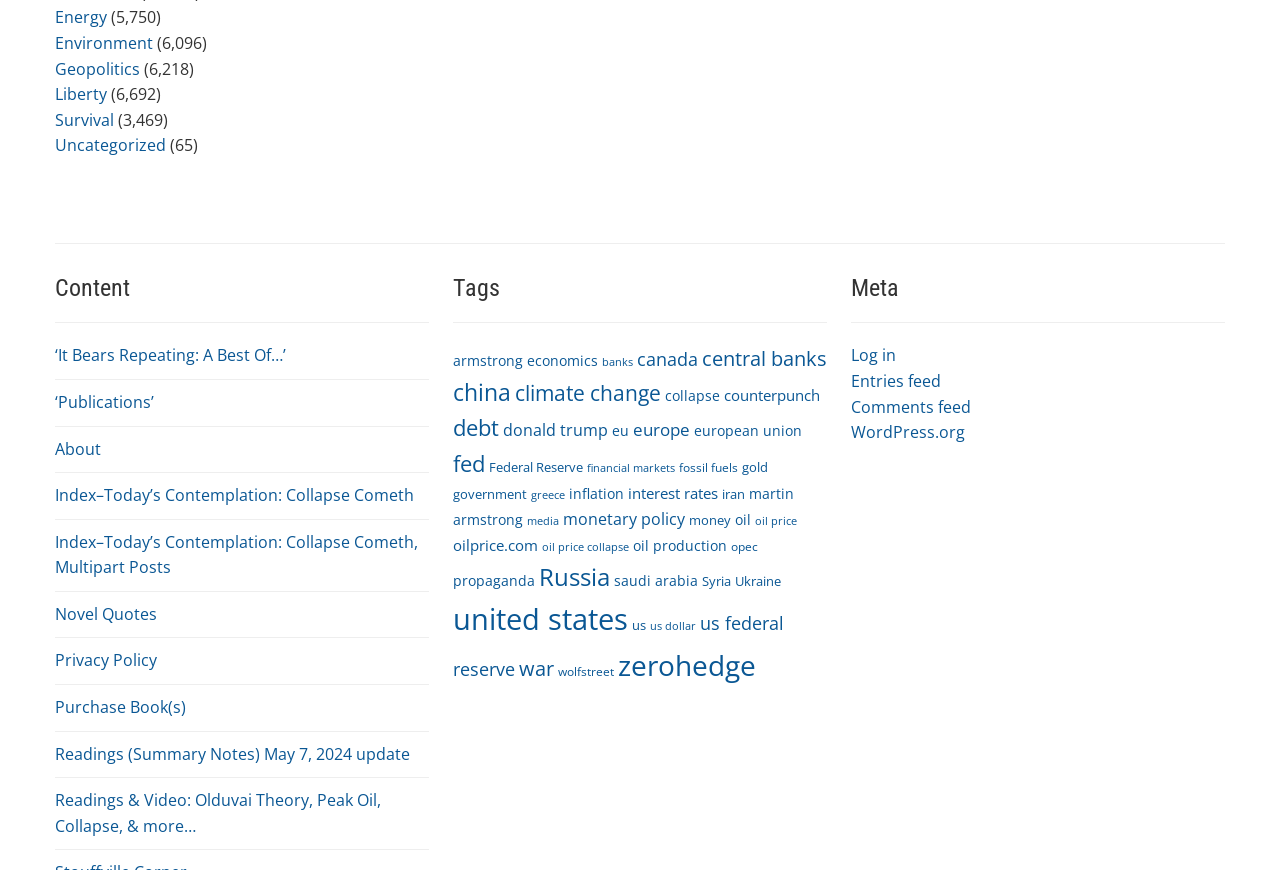Provide the bounding box coordinates of the HTML element described as: "Index–Today’s Contemplation: Collapse Cometh". The bounding box coordinates should be four float numbers between 0 and 1, i.e., [left, top, right, bottom].

[0.043, 0.556, 0.323, 0.582]